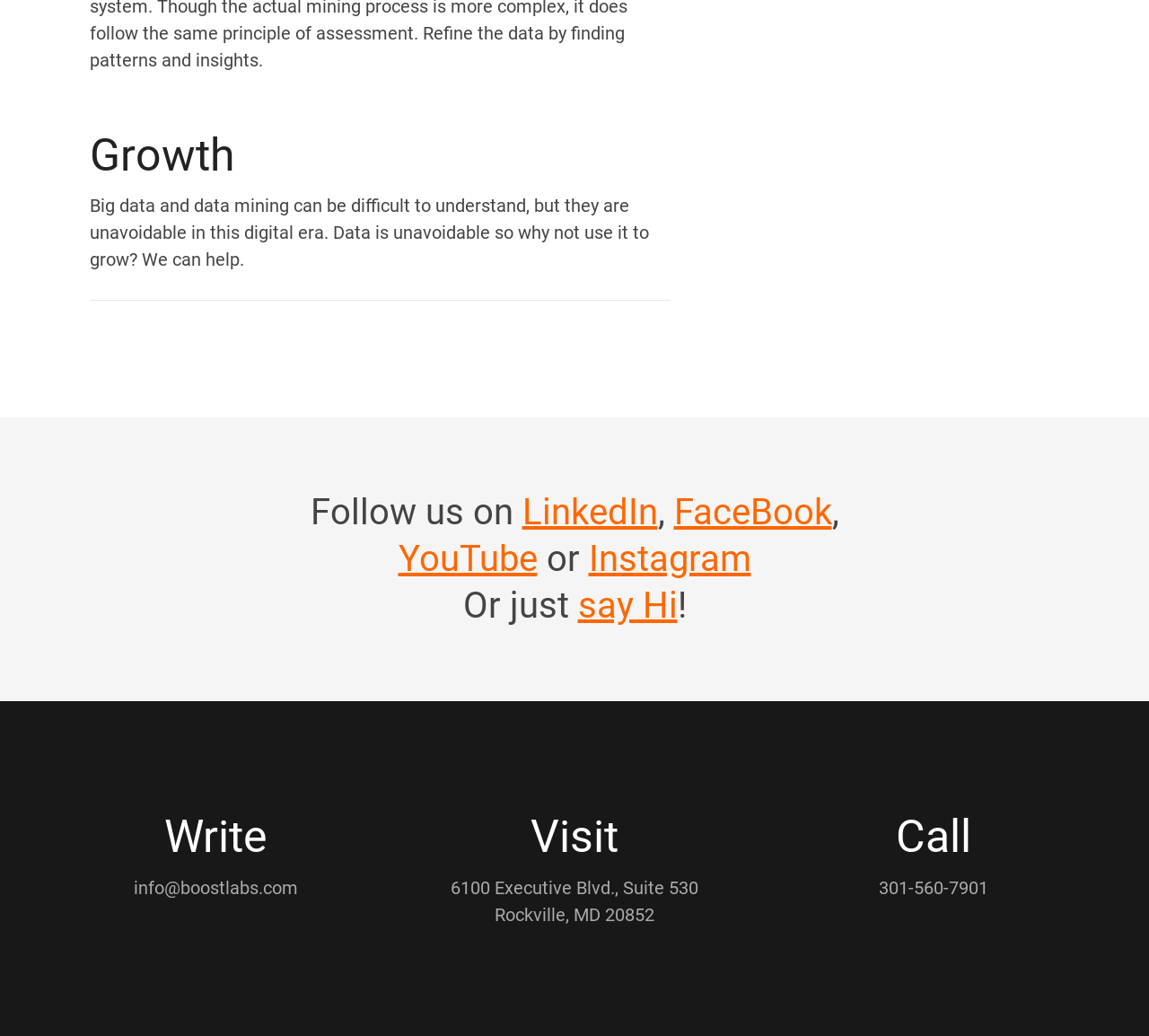Refer to the image and provide an in-depth answer to the question: 
How can I contact this company?

The webpage provides three ways to contact the company: by email at 'info@boostlabs.com', by visiting their office at '6100 Executive Blvd., Suite 530, Rockville, MD 20852', or by calling them at '301-560-7901'.